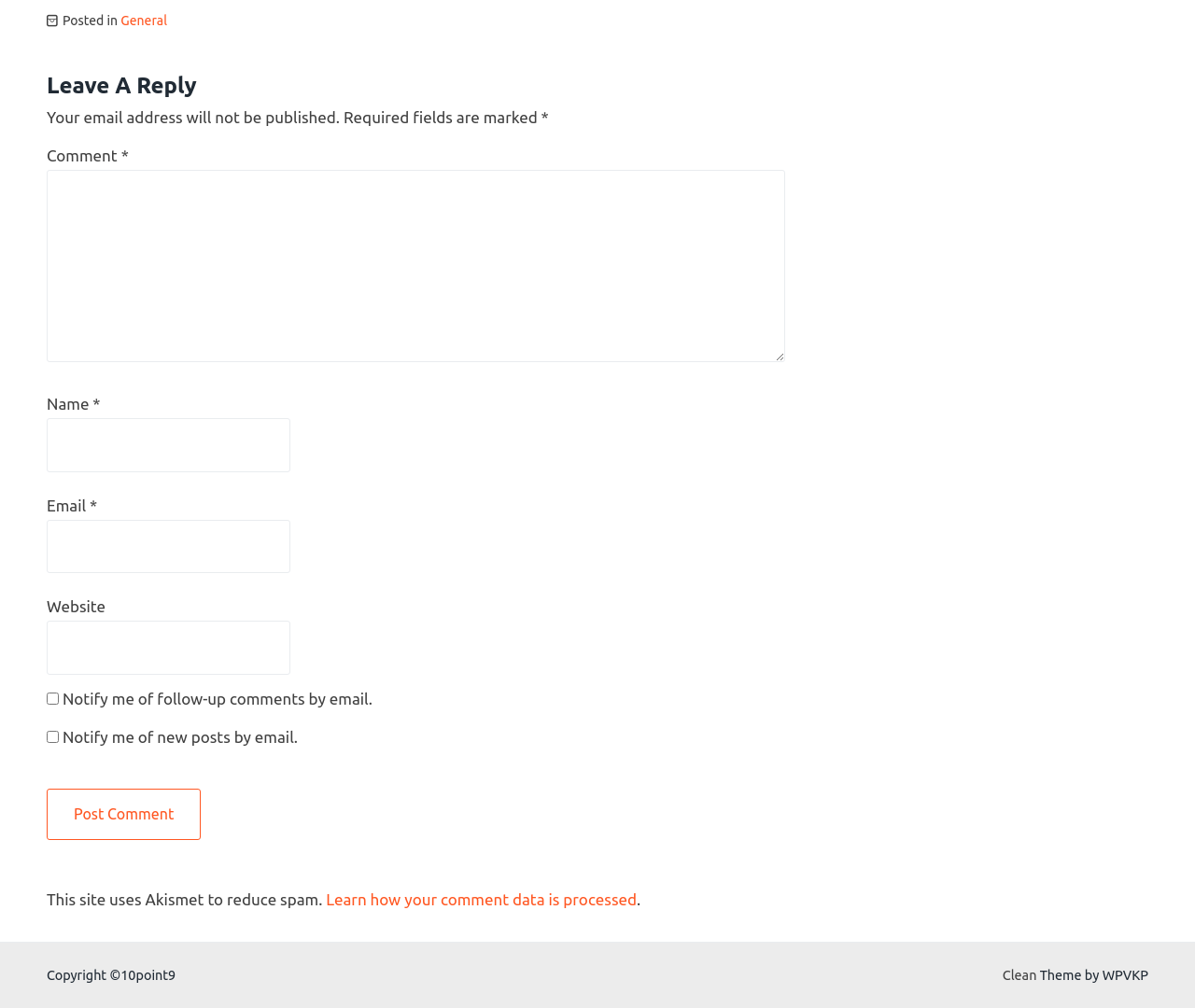Please identify the bounding box coordinates of the element that needs to be clicked to perform the following instruction: "Enter a comment".

[0.039, 0.168, 0.657, 0.36]